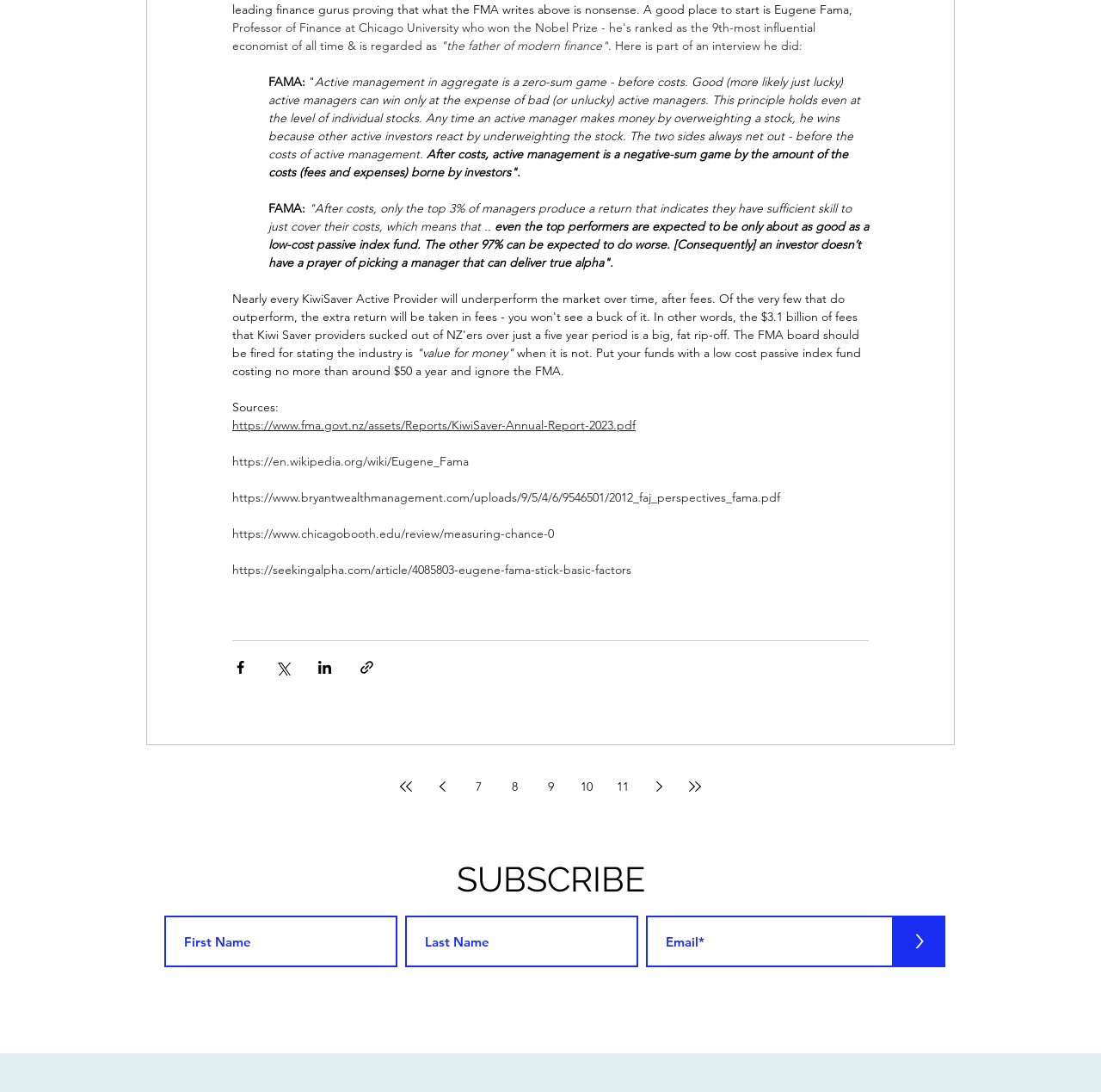Using the information in the image, give a comprehensive answer to the question: 
How many percent of managers produce a return that indicates they have sufficient skill?

The webpage states that 'After costs, only the top 3% of managers produce a return that indicates they have sufficient skill to just cover their costs...' This indicates that only 3% of managers have sufficient skill to cover their costs.